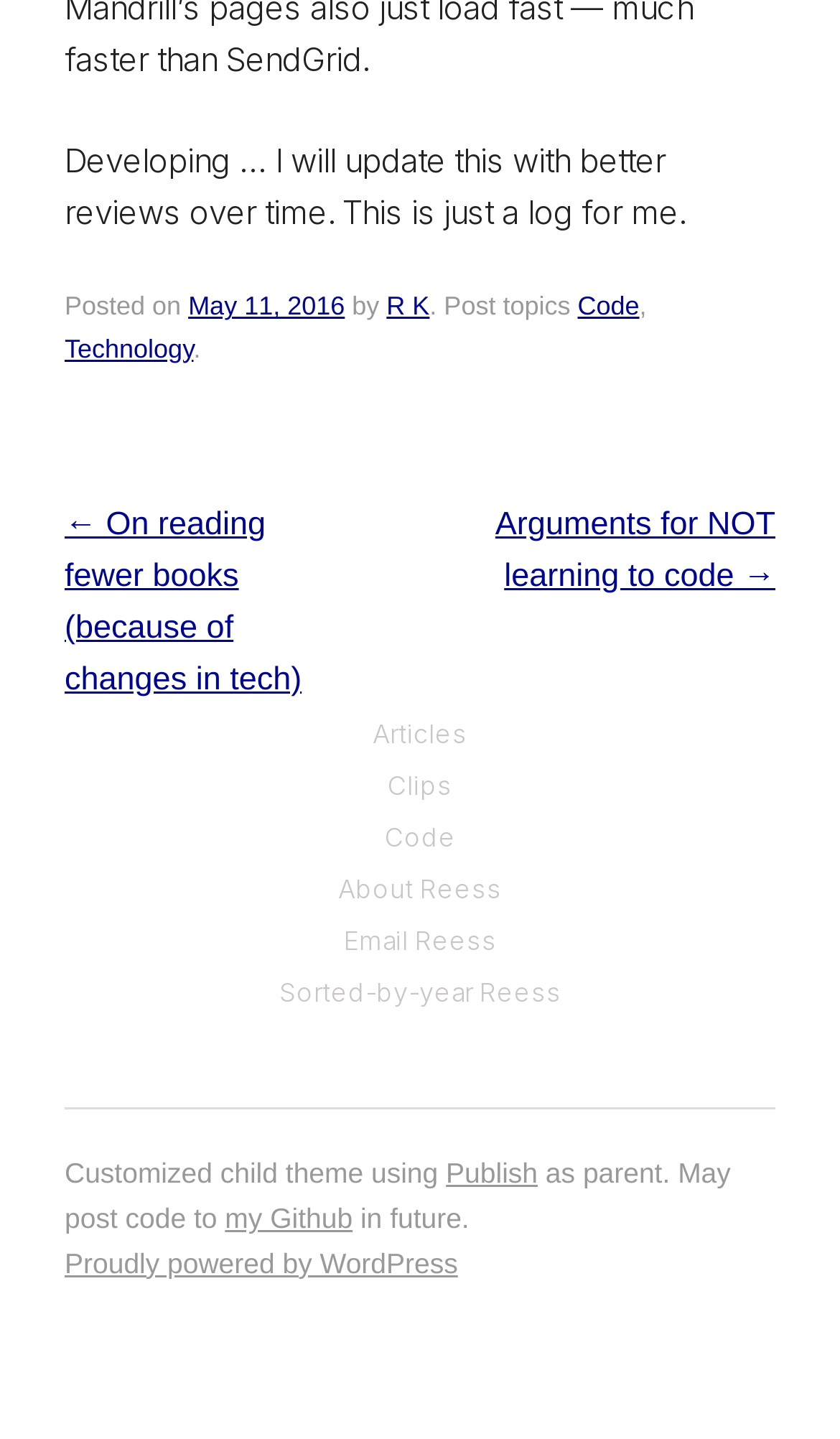What is the date of the post?
Based on the screenshot, provide your answer in one word or phrase.

May 11, 2016